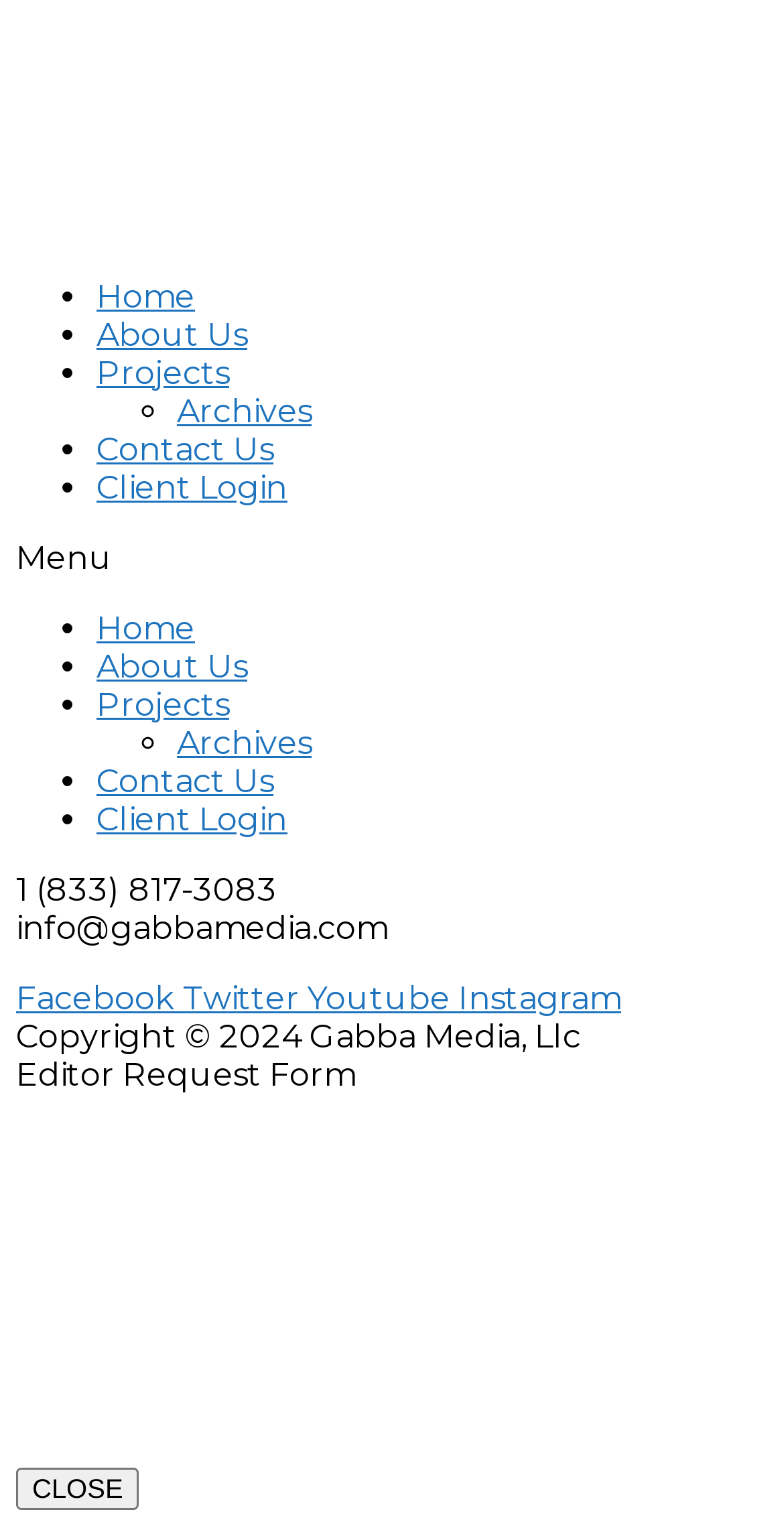What is the phone number on the webpage?
Provide an in-depth answer to the question, covering all aspects.

I found the phone number by looking at the static text elements on the webpage. The phone number is displayed as '1 (833) 817-3083' which is located at the top section of the webpage.